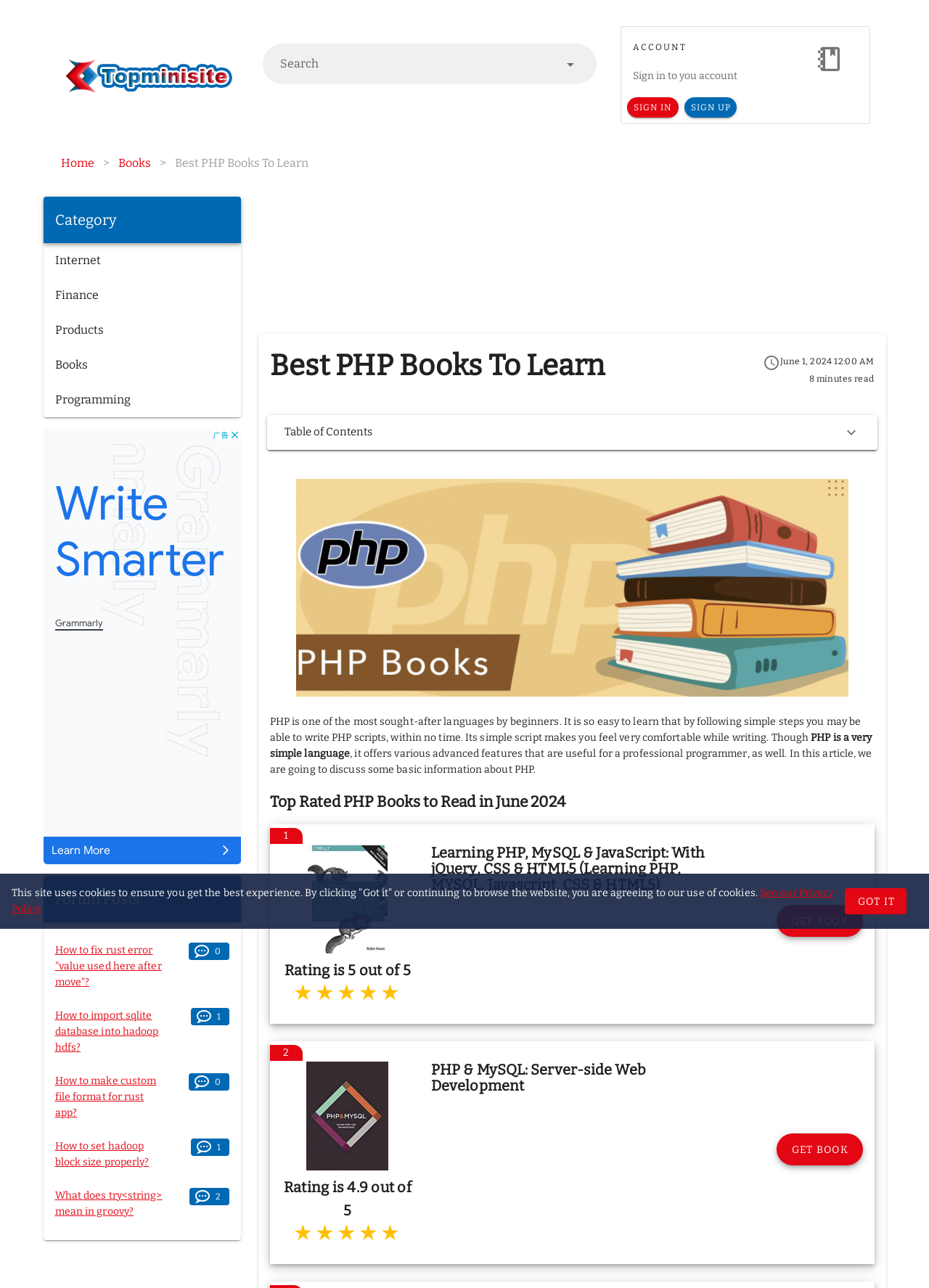Pinpoint the bounding box coordinates of the element you need to click to execute the following instruction: "read the article about How Graduate Engineers can Increase their Chances of Employment". The bounding box should be represented by four float numbers between 0 and 1, in the format [left, top, right, bottom].

None